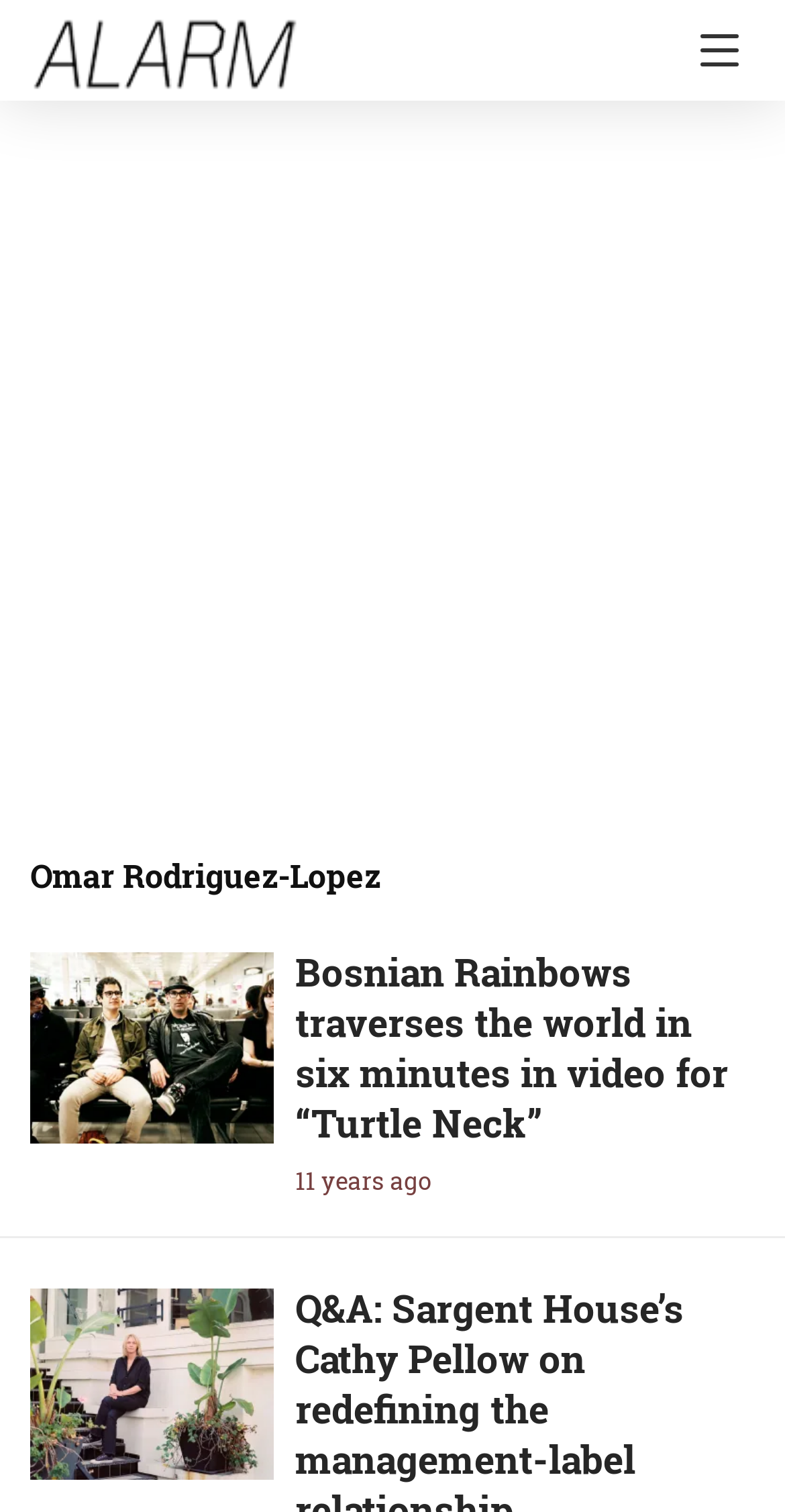Please provide a detailed answer to the question below by examining the image:
What is the topic of the article below the main heading?

I looked at the heading below the main heading and found the text 'Bosnian Rainbows traverses the world in six minutes in video for “Turtle Neck”' which indicates that the topic of the article is about Bosnian Rainbows.